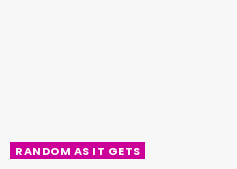Explain the contents of the image with as much detail as possible.

The image features a vibrant graphic with bold white text that reads "RANDOM AS IT GETS" set against a bright magenta background. This design element is likely part of a promotional or attention-grabbing feature on a webpage, emphasizing unpredictability or variety. The lively color contrast draws the viewer's eye, making it suitable for highlighting content that is meant to be engaging and fun. The text's font is likely chosen for its energetic and striking appearance, contributing to the overall dynamic feel of the visual.